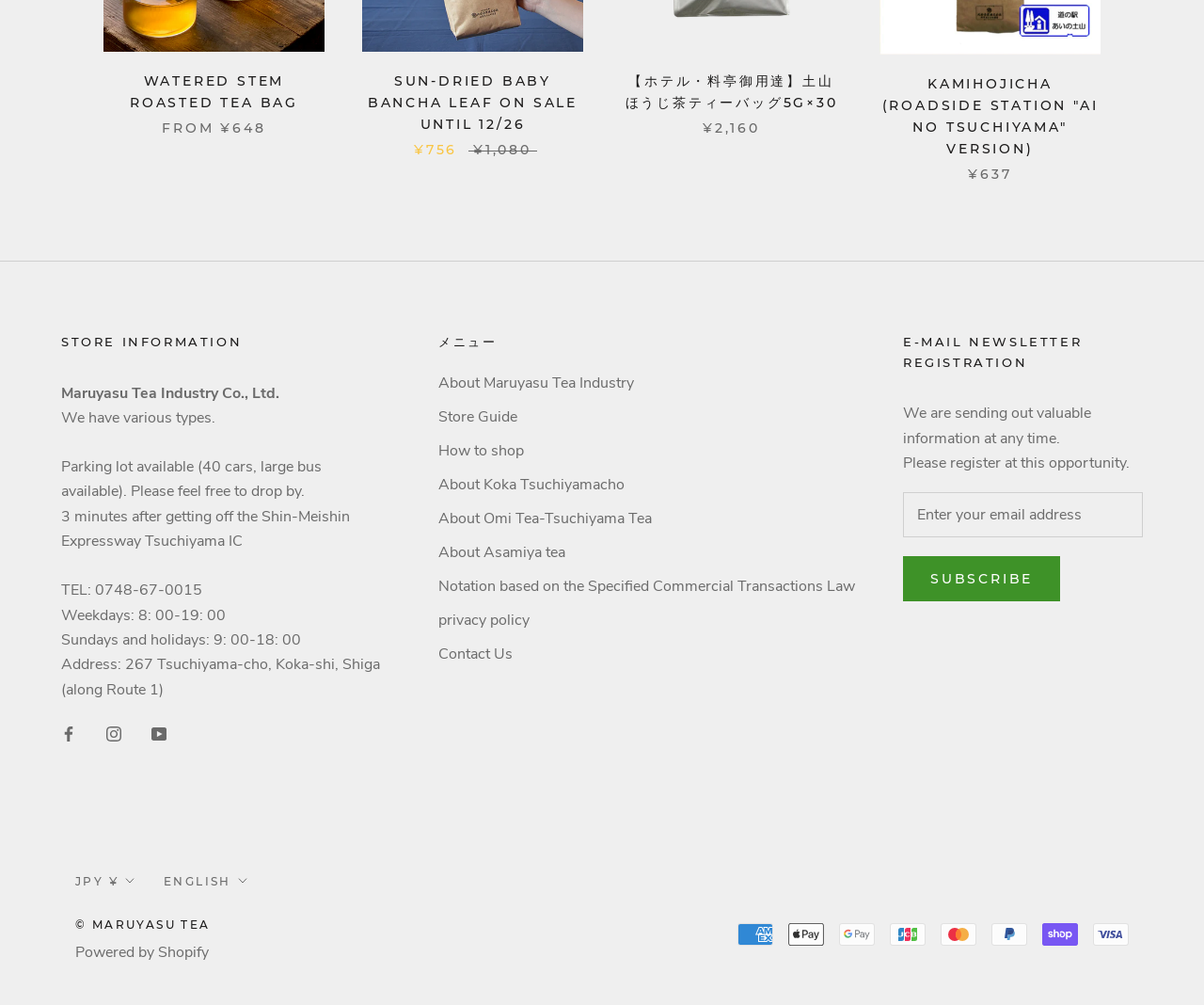Reply to the question below using a single word or brief phrase:
What is the purpose of the 'E-MAIL NEWSLETTER REGISTRATION' section?

To send valuable information